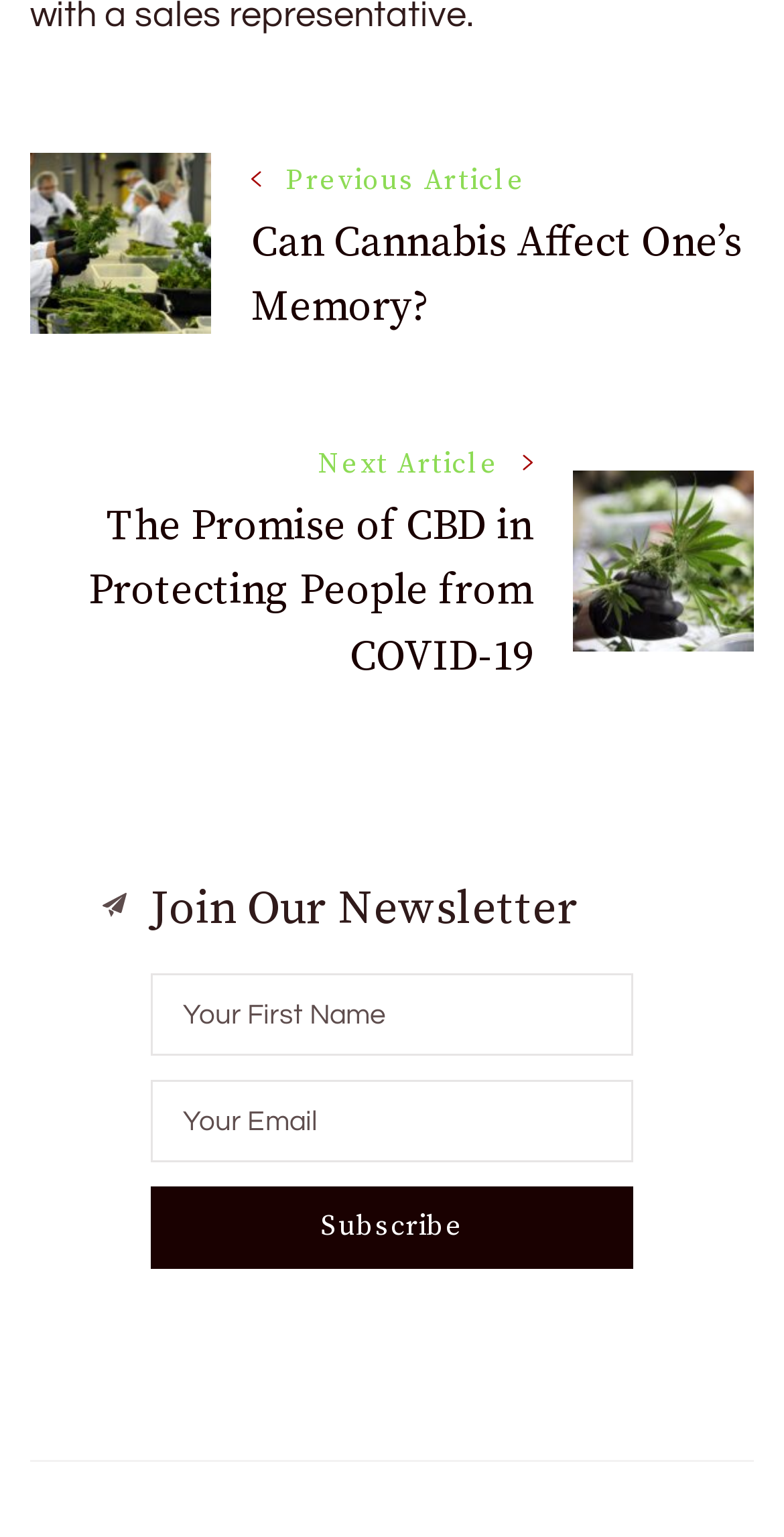Provide a short answer to the following question with just one word or phrase: How many input fields are in the form?

2